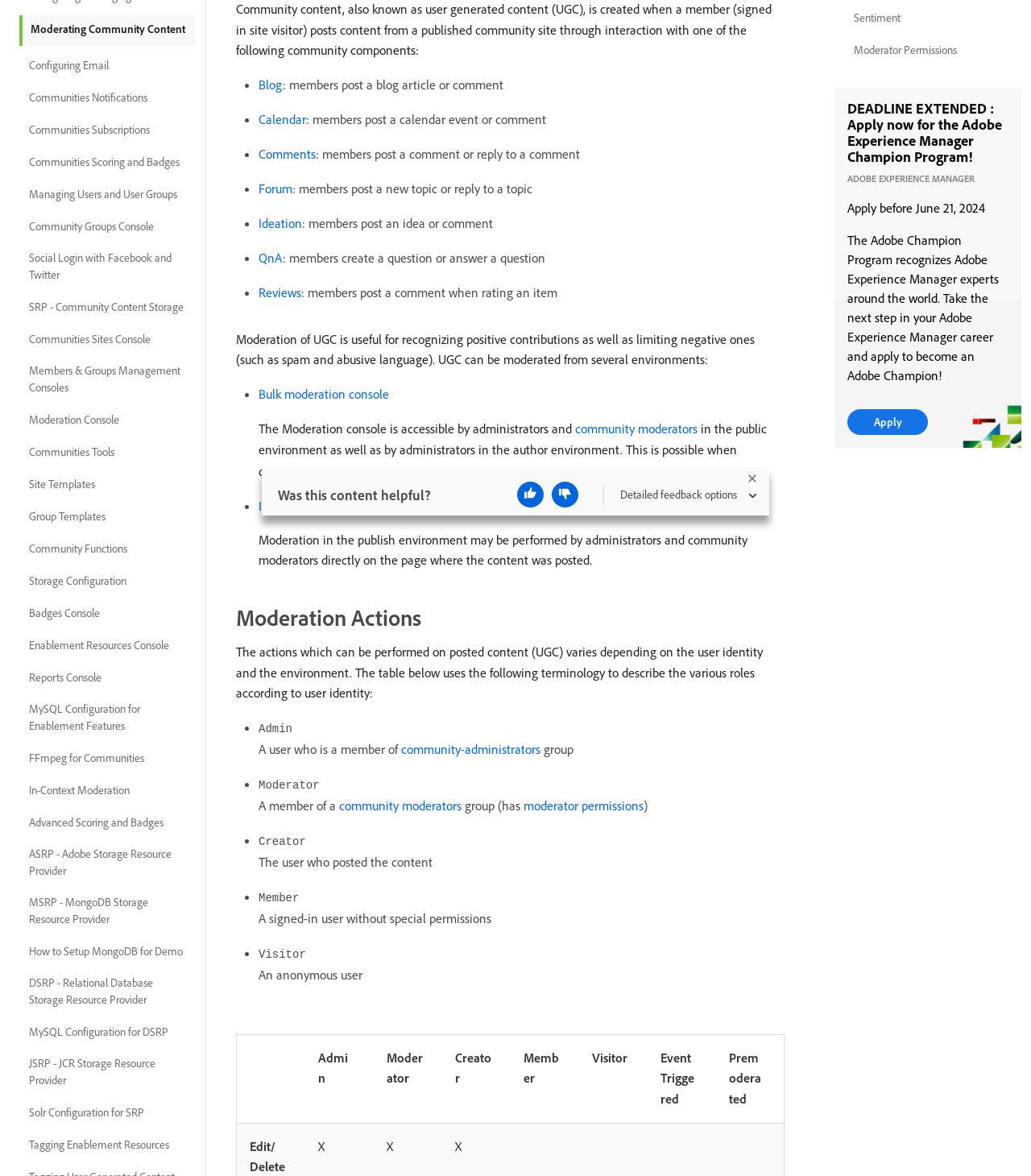Please provide the bounding box coordinate of the region that matches the element description: Communities Sites Console. Coordinates should be in the format (top-left x, top-left y, bottom-right x, bottom-right y) and all values should be between 0 and 1.

[0.019, 0.277, 0.19, 0.299]